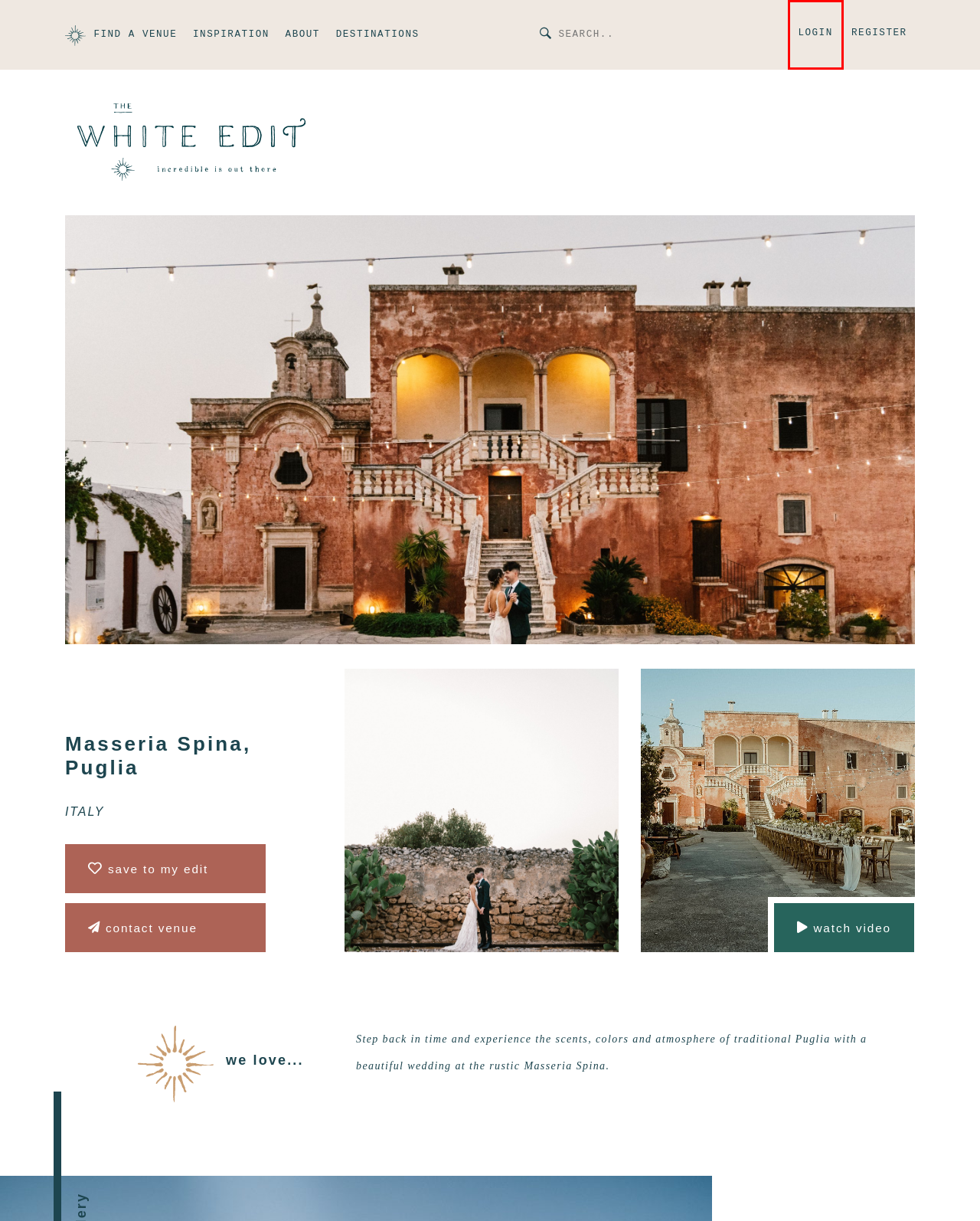You are given a screenshot of a webpage with a red rectangle bounding box around a UI element. Select the webpage description that best matches the new webpage after clicking the element in the bounding box. Here are the candidates:
A. Register | The White Edit
B. Destination Wedding Inspiration | The White Edit
C. Venues - The White Edit
D. About The White Edit | Your Destination Wedding Partner
E. Wedding Destination Guides - The White Edit
F. Log In – The White Edit
G. Terms & Conditions | The White Edit
H. Pettolecchia Collection La Residenza Wedding Venue | Puglia, Italy

F